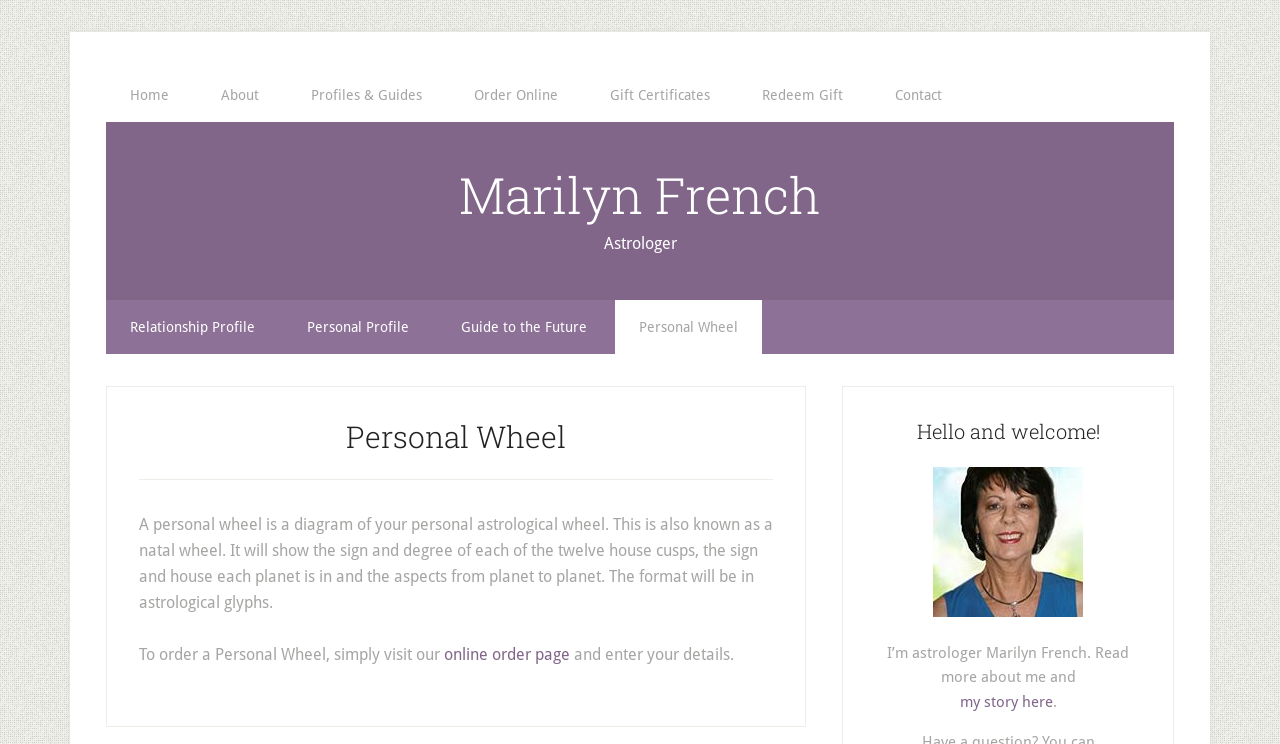From the webpage screenshot, predict the bounding box coordinates (top-left x, top-left y, bottom-right x, bottom-right y) for the UI element described here: online order page

[0.347, 0.867, 0.445, 0.892]